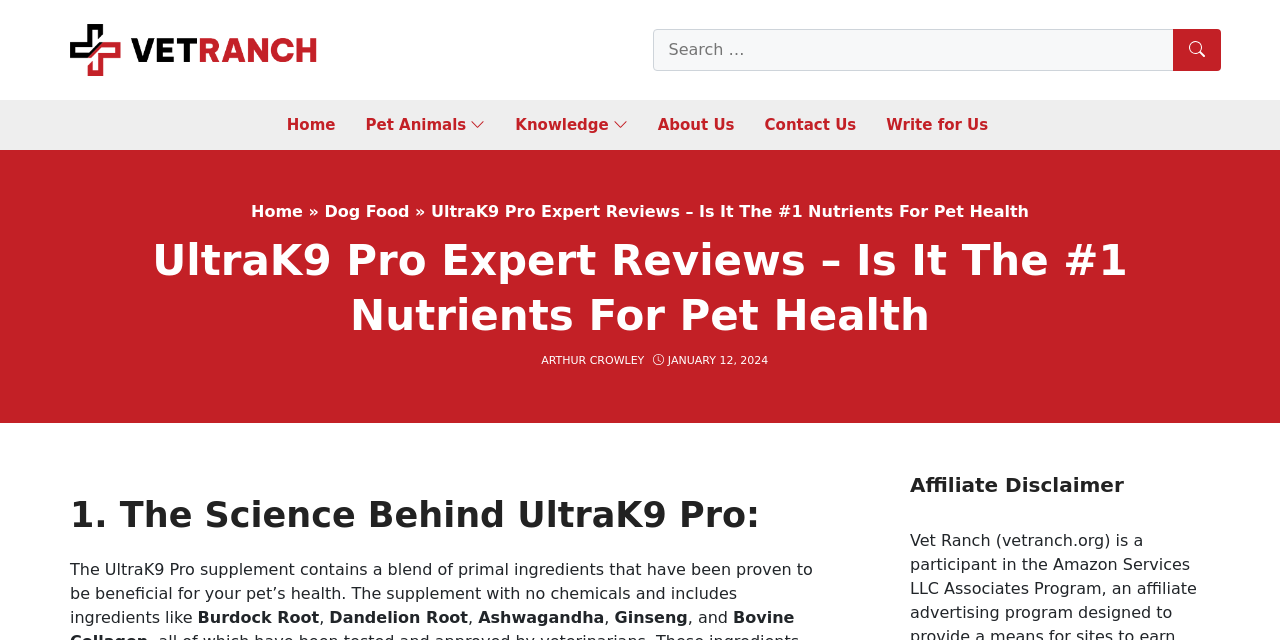Describe the entire webpage, focusing on both content and design.

The webpage is about UltraK9 Pro, a pet health supplement. At the top, there is a banner with the site's name, "Vet Ranch", accompanied by a logo image. Below the banner, there is a search bar with a "Search" button. A navigation menu with links to "Home", "Pet Animals", "Knowledge", "About Us", "Contact Us", and "Write for Us" is located to the right of the search bar.

The main content of the page is divided into sections. The first section has a heading that reads "UltraK9 Pro Expert Reviews – Is It The #1 Nutrients For Pet Health". Below the heading, there is a link to the author, "ARTHUR CROWLEY", and a timestamp indicating the publication date, "JANUARY 12, 2024".

The next section has a heading that reads "1. The Science Behind UltraK9 Pro:". This section describes the supplement, stating that it contains a blend of primal ingredients beneficial for pet health, with no chemicals. The ingredients listed include Burdock Root, Dandelion Root, Ashwagandha, Ginseng, and others.

At the bottom of the page, there is a section with a heading that reads "Affiliate Disclaimer".